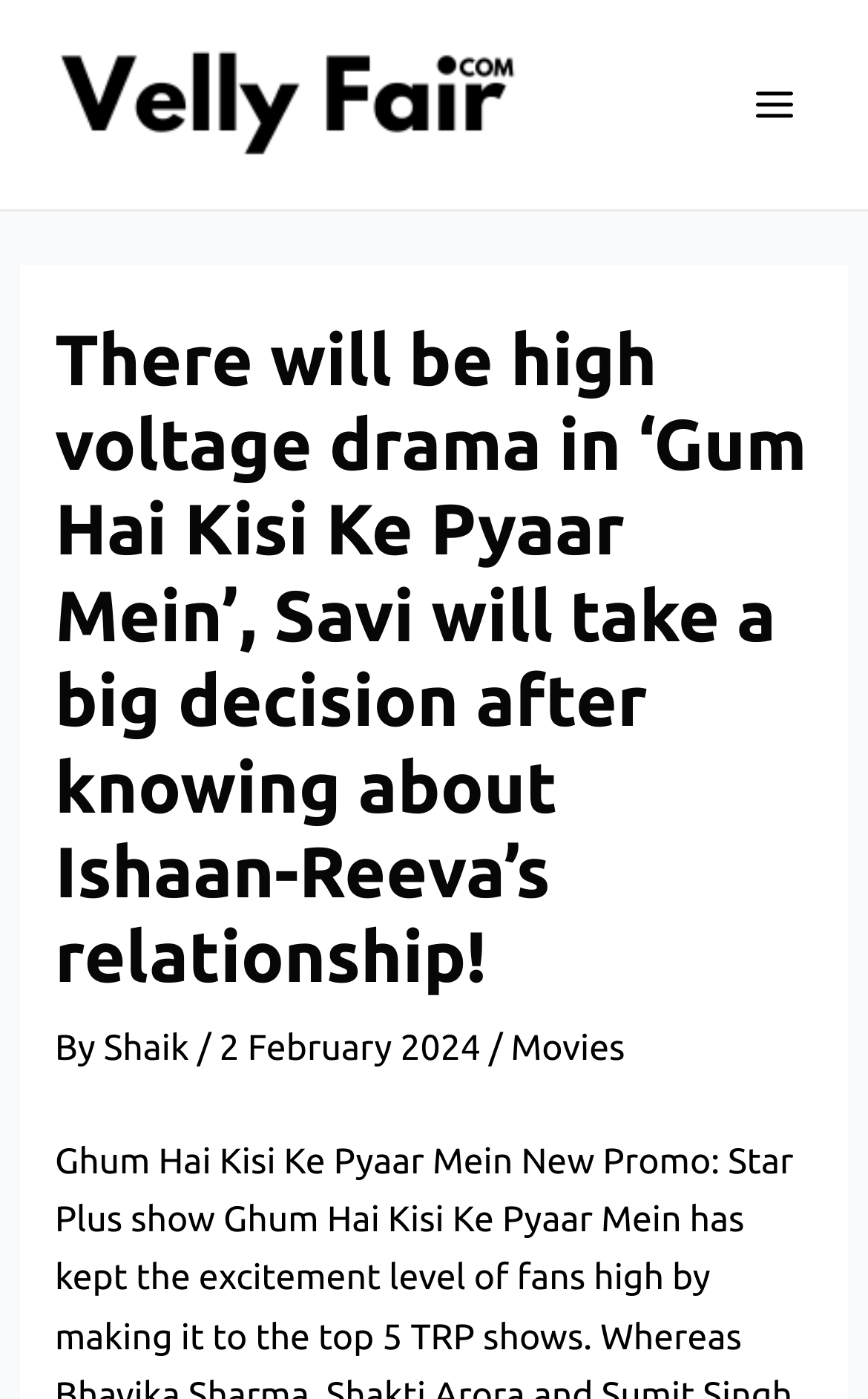Refer to the screenshot and give an in-depth answer to this question: What is the name of the TV show?

The name of the TV show can be found in the header of the webpage, which mentions 'There will be high voltage drama in ‘Gum Hai Kisi Ke Pyaar Mein’, Savi will take a big decision after knowing about Ishaan-Reeva’s relationship!'.